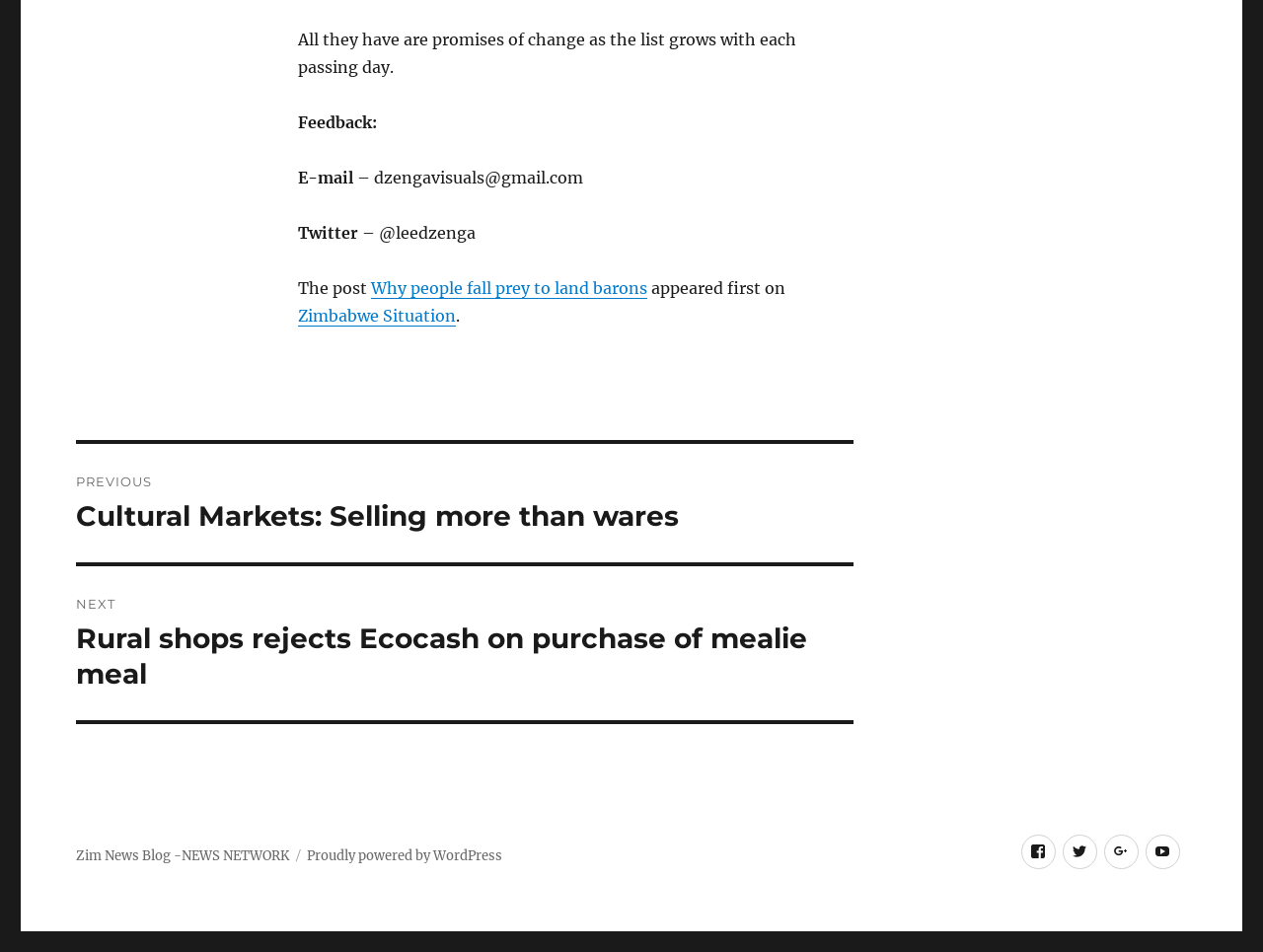What is the platform that powers the blog?
Please use the image to provide an in-depth answer to the question.

The platform that powers the blog can be found in the footer section, which is located near the bottom of the webpage. The platform is listed as 'Proudly powered by WordPress'.